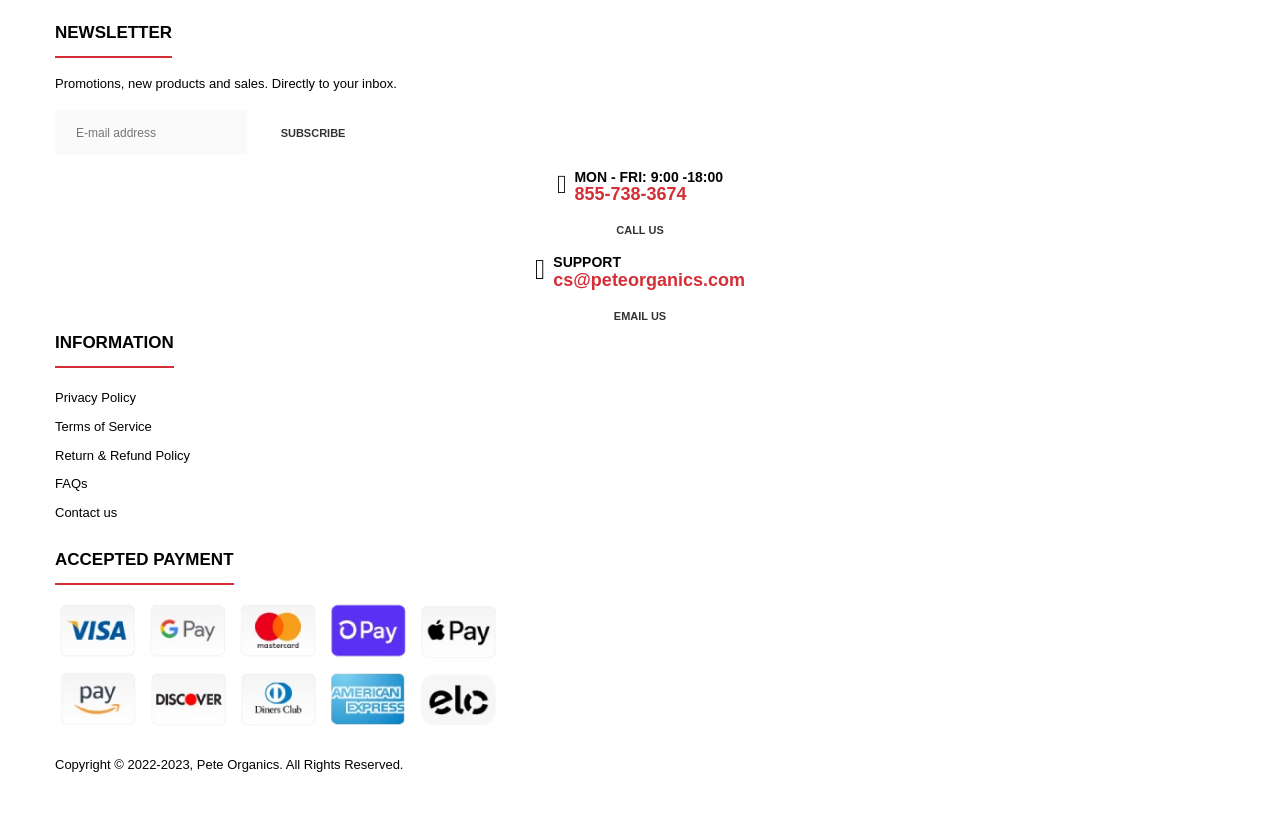Give a one-word or one-phrase response to the question:
What is the name of the microphone product?

Warm Audio WA-8000